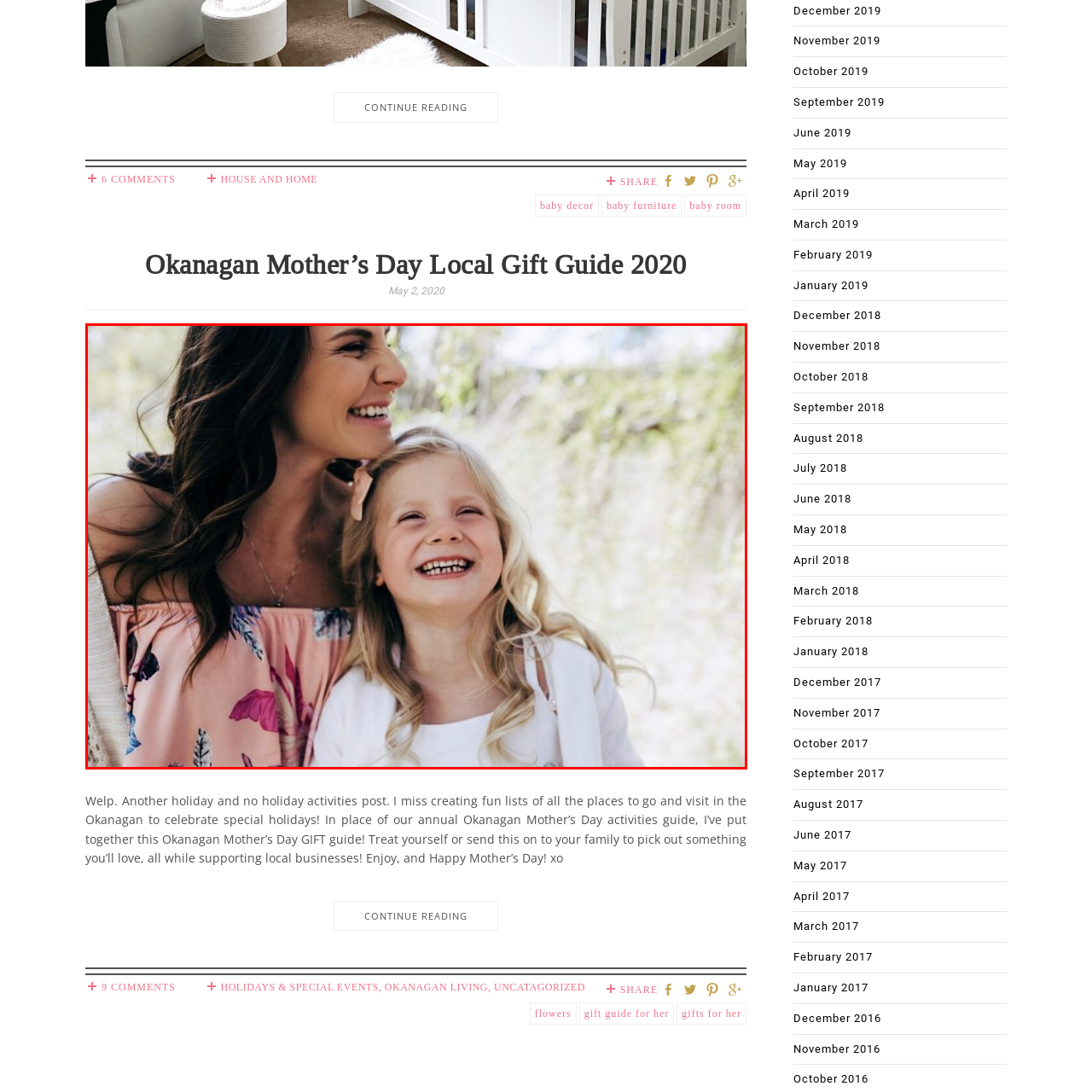Concentrate on the image area surrounded by the red border and answer the following question comprehensively: What is the color of the daughter's outfit?

The caption describes the daughter's outfit as light-colored, which suggests that it is not a dark or bold color, but rather a pale or pastel shade.